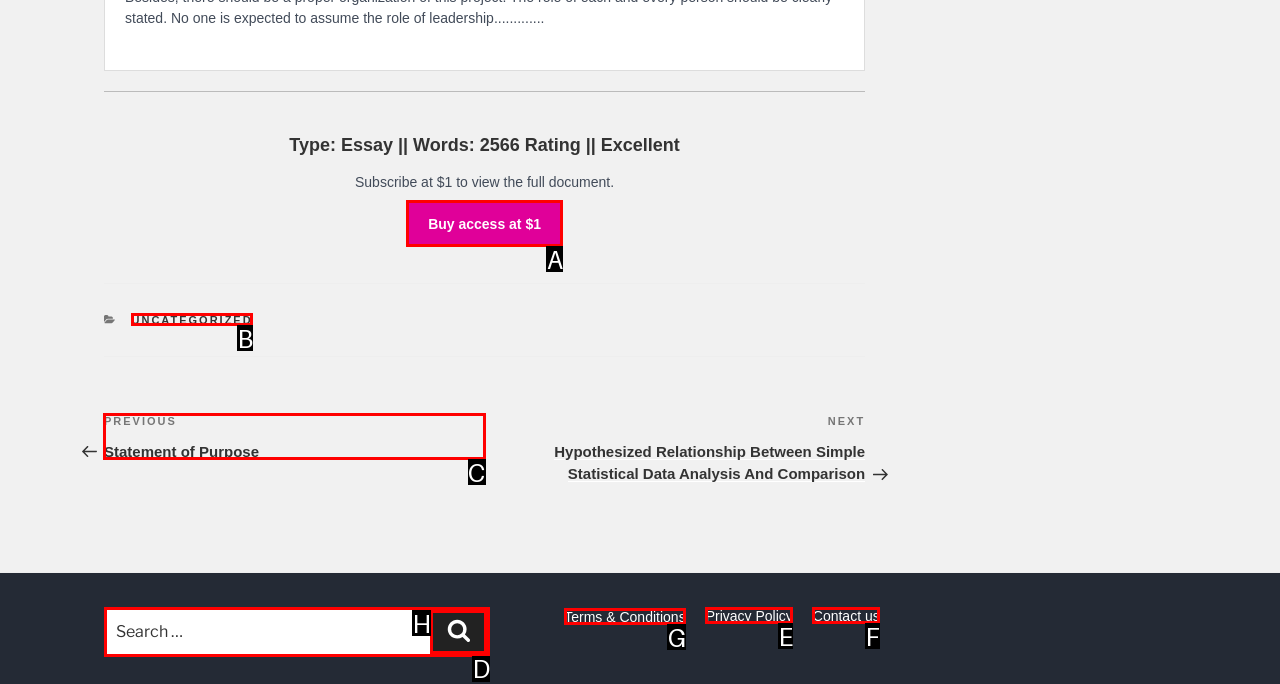Determine the letter of the element I should select to fulfill the following instruction: Go to previous post. Just provide the letter.

C